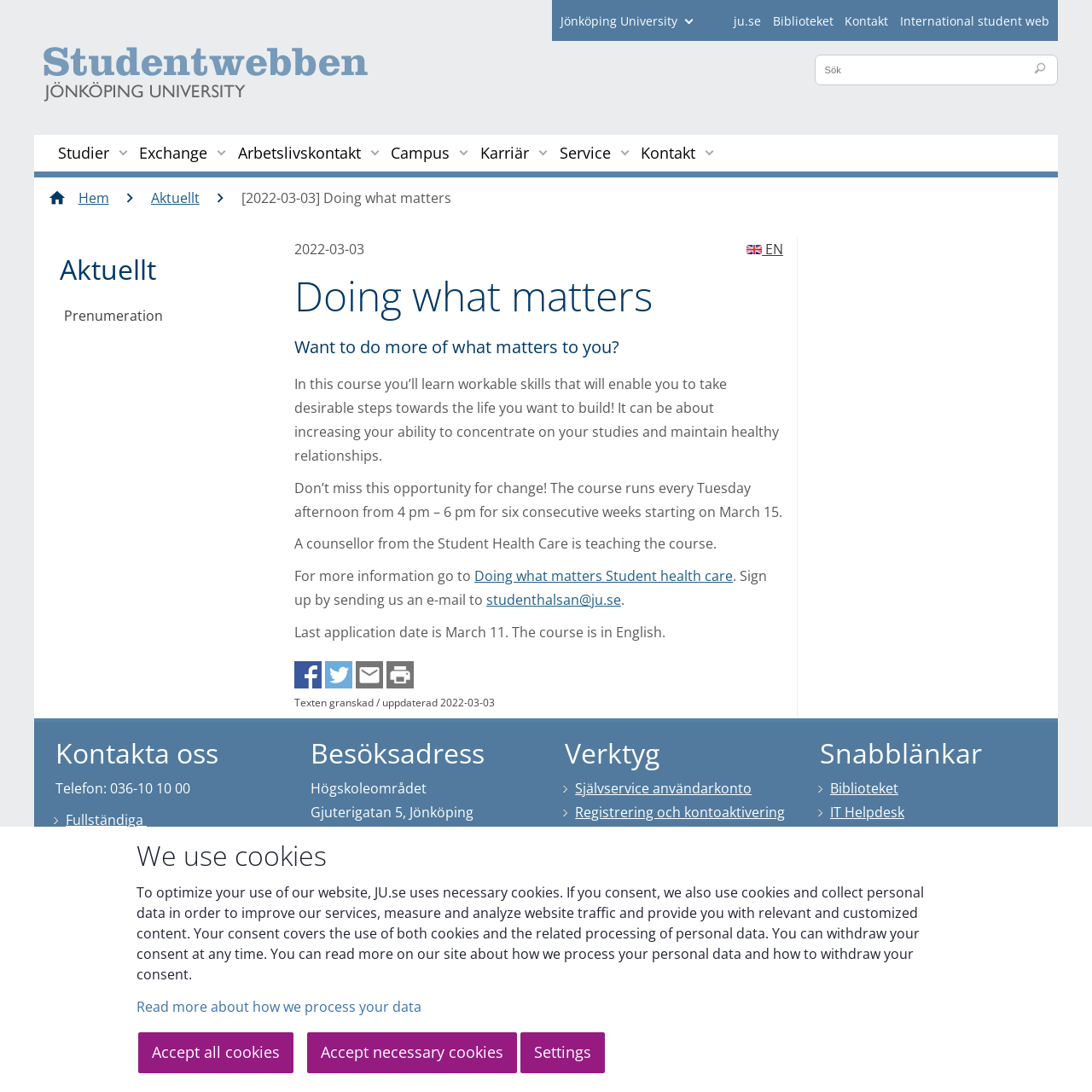Answer the following inquiry with a single word or phrase:
What is the topic of the course described on the webpage?

Doing what matters